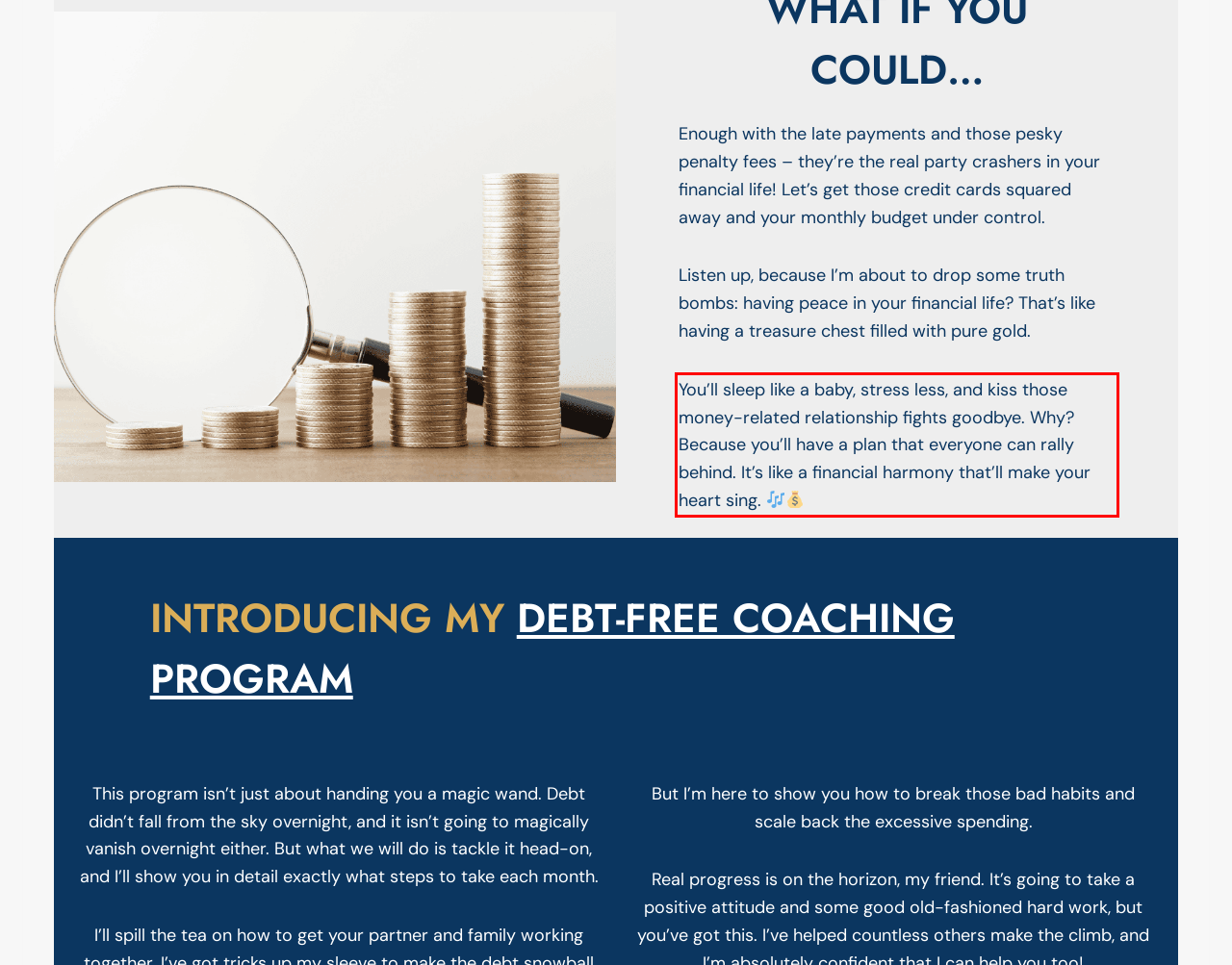Please examine the webpage screenshot containing a red bounding box and use OCR to recognize and output the text inside the red bounding box.

You’ll sleep like a baby, stress less, and kiss those money-related relationship fights goodbye. Why? Because you’ll have a plan that everyone can rally behind. It’s like a financial harmony that’ll make your heart sing.